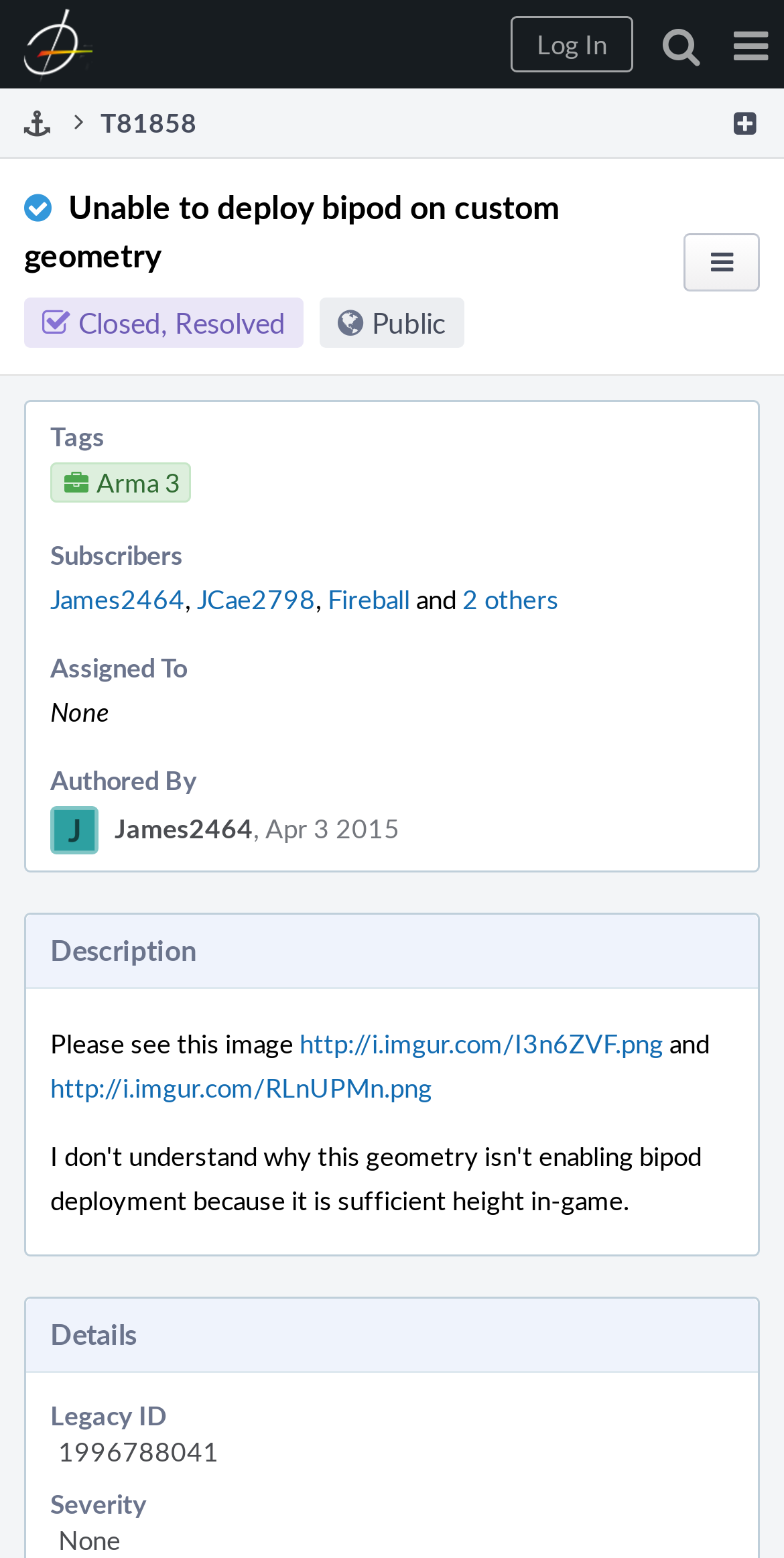Write a detailed summary of the webpage, including text, images, and layout.

This webpage appears to be a bug tracking or issue reporting page. At the top, there is a page menu button on the right side, next to a link to the "Home" page. Below this, there is a button to "Log In" on the right side. 

The main content of the page is focused on a specific issue, "T81858 Unable to deploy bipod on custom geometry", which is displayed prominently in the middle of the page. This issue is marked as "Closed, Resolved, Public". 

On the left side of the page, there are several sections of information. The first section displays tags, including "Arma 3". Below this, there is a list of subscribers, including "James2464", "JCae2798", "Fireball", and two others. 

Further down, there is information about the issue's assignment and authorship. The issue is not assigned to anyone, and it was authored by "James2464" on April 3, 2015. 

The next section is the description of the issue, which includes a brief text and two links to images hosted on imgur.com. 

Finally, there is a "Details" section, which includes a list of specific details about the issue, such as its legacy ID and severity.